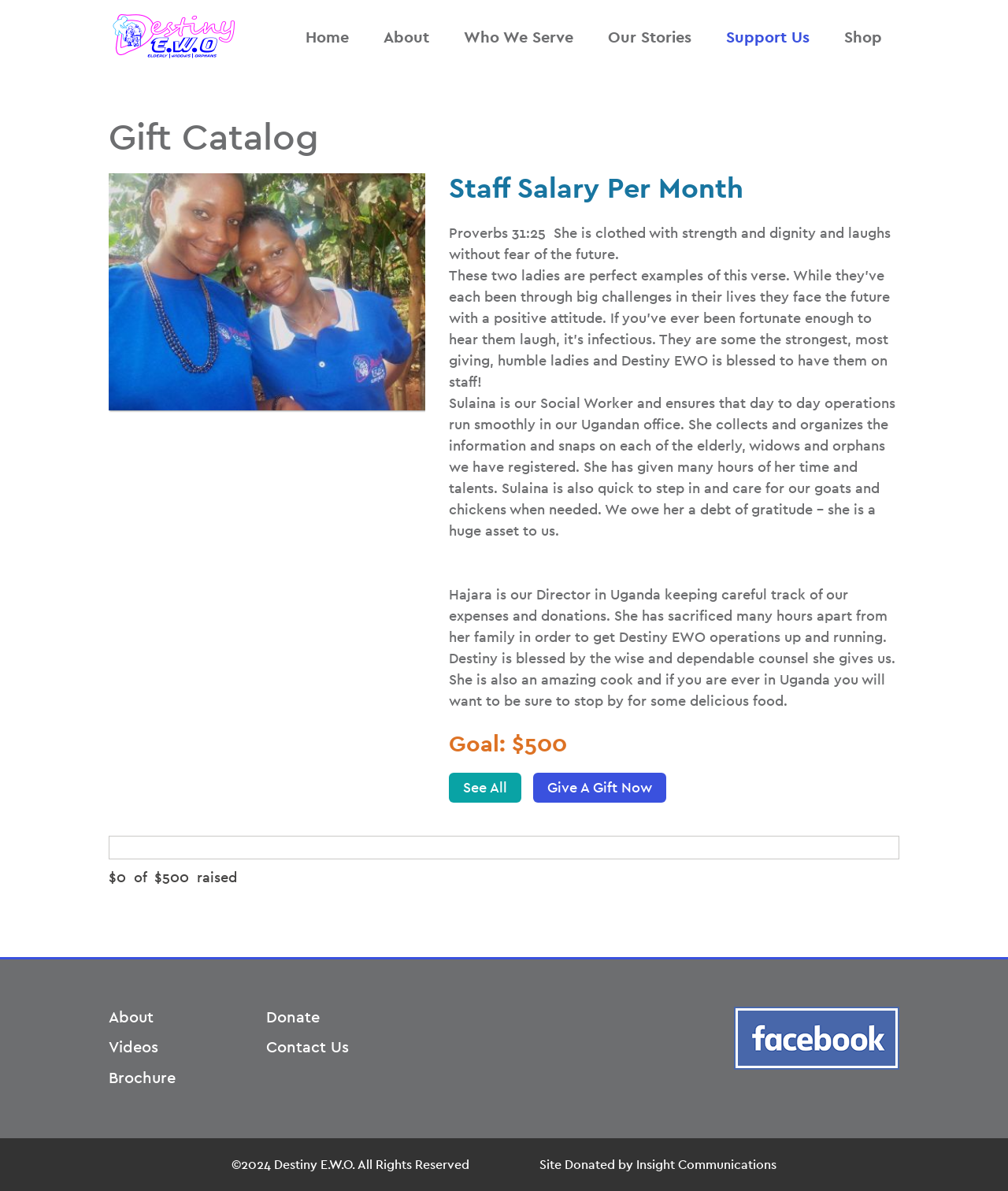Locate the bounding box coordinates of the item that should be clicked to fulfill the instruction: "Click on the 'Give A Gift Now' link".

[0.529, 0.649, 0.661, 0.674]